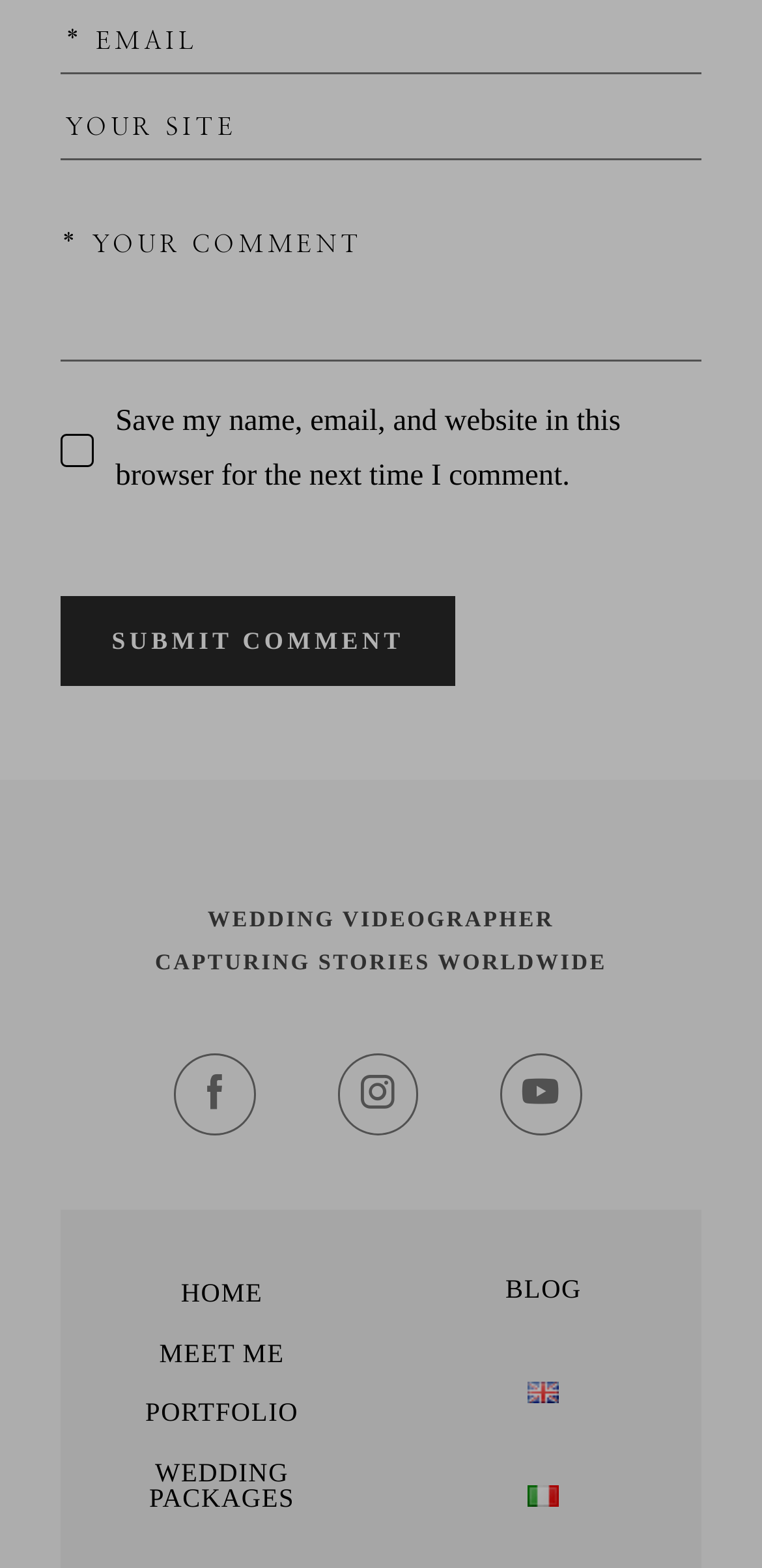Please locate the bounding box coordinates of the element that should be clicked to complete the given instruction: "Enter your comment".

[0.08, 0.143, 0.92, 0.231]